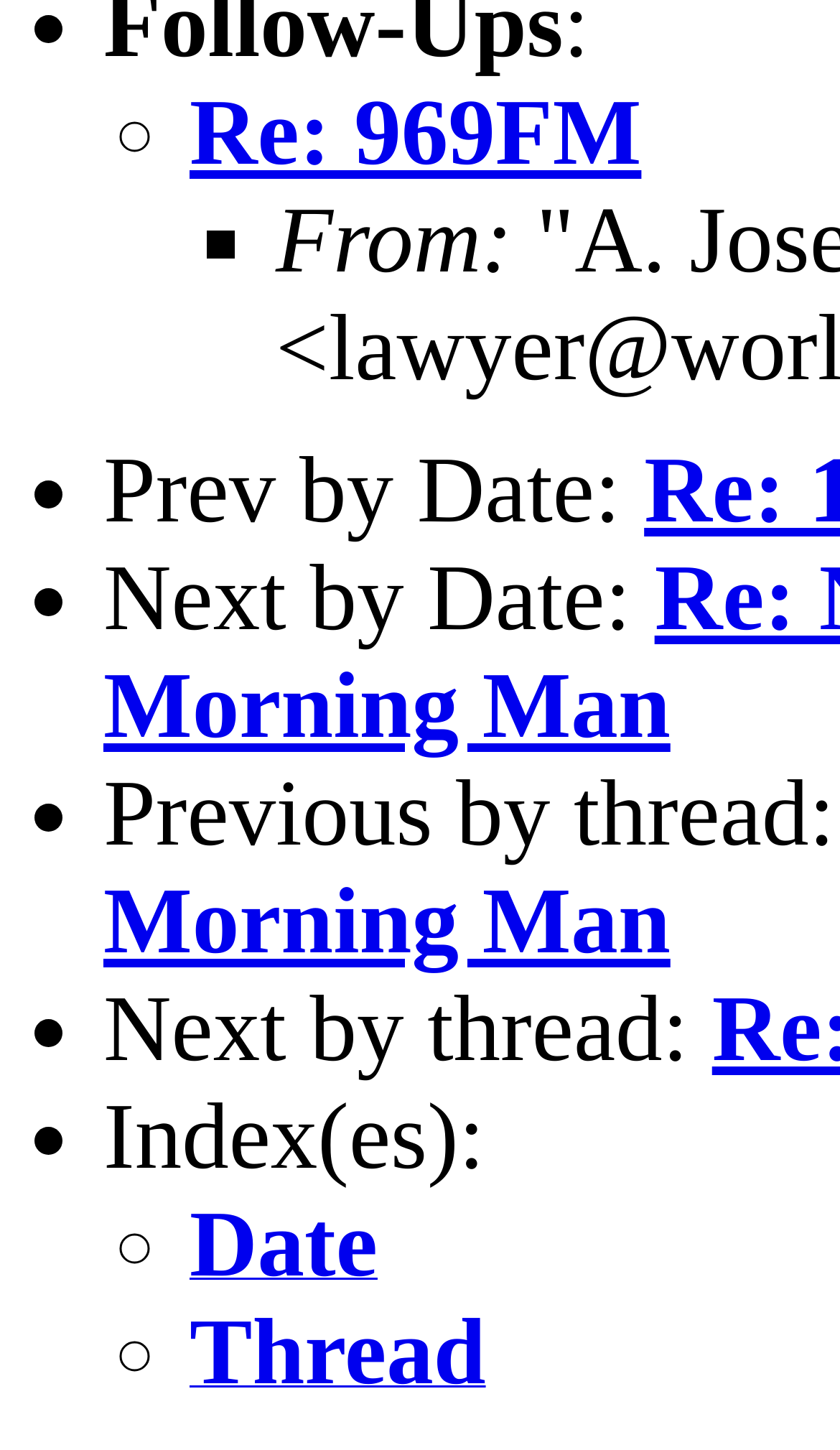Identify the bounding box coordinates for the UI element that matches this description: "Thread".

[0.226, 0.934, 0.578, 0.96]